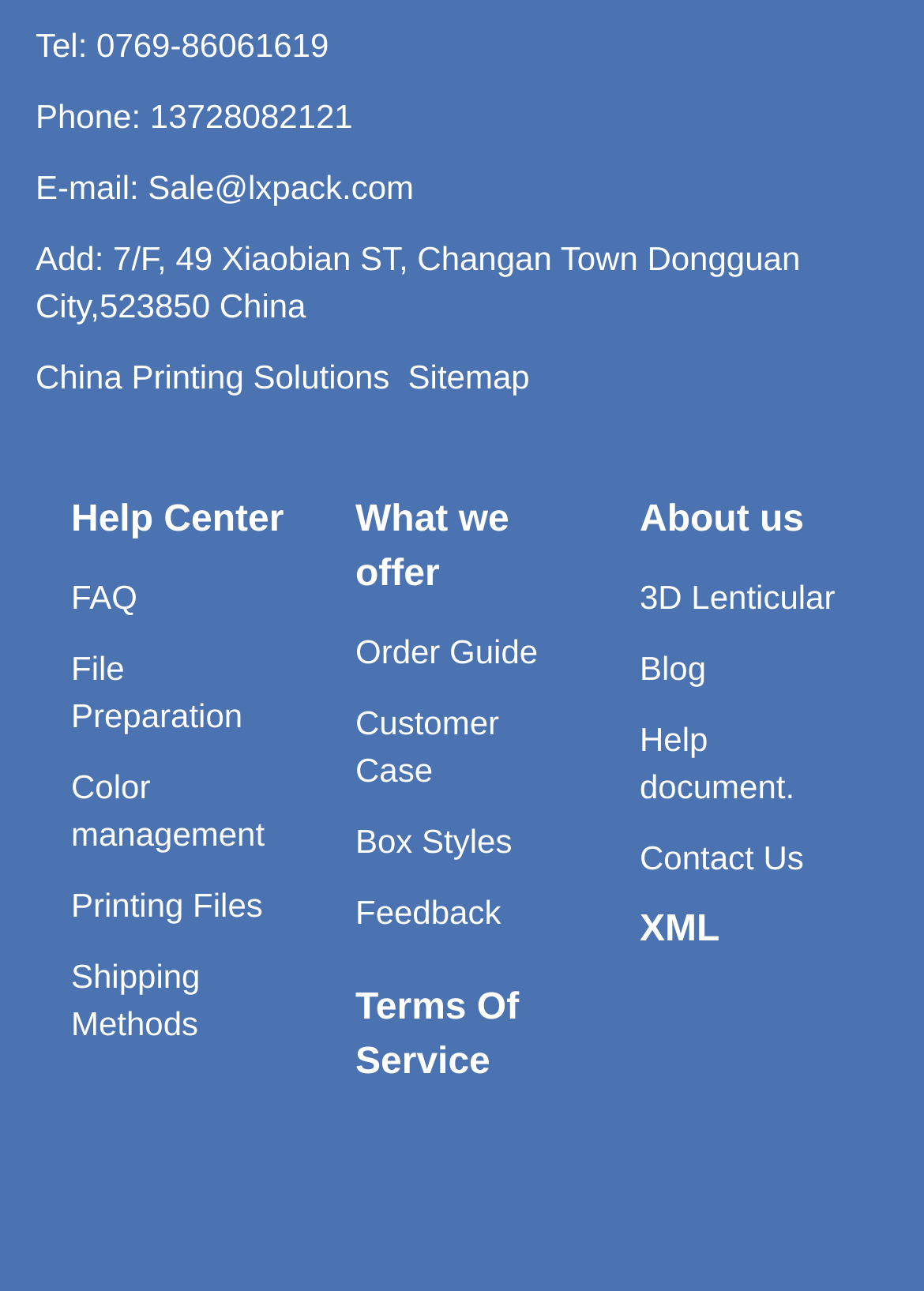What is the address of the company?
Please provide a comprehensive answer to the question based on the webpage screenshot.

I found the address by looking at the StaticText element with the OCR text 'Add: 7/F, 49 Xiaobian ST, Changan Town Dongguan City,523850 China' at coordinates [0.038, 0.185, 0.866, 0.251].